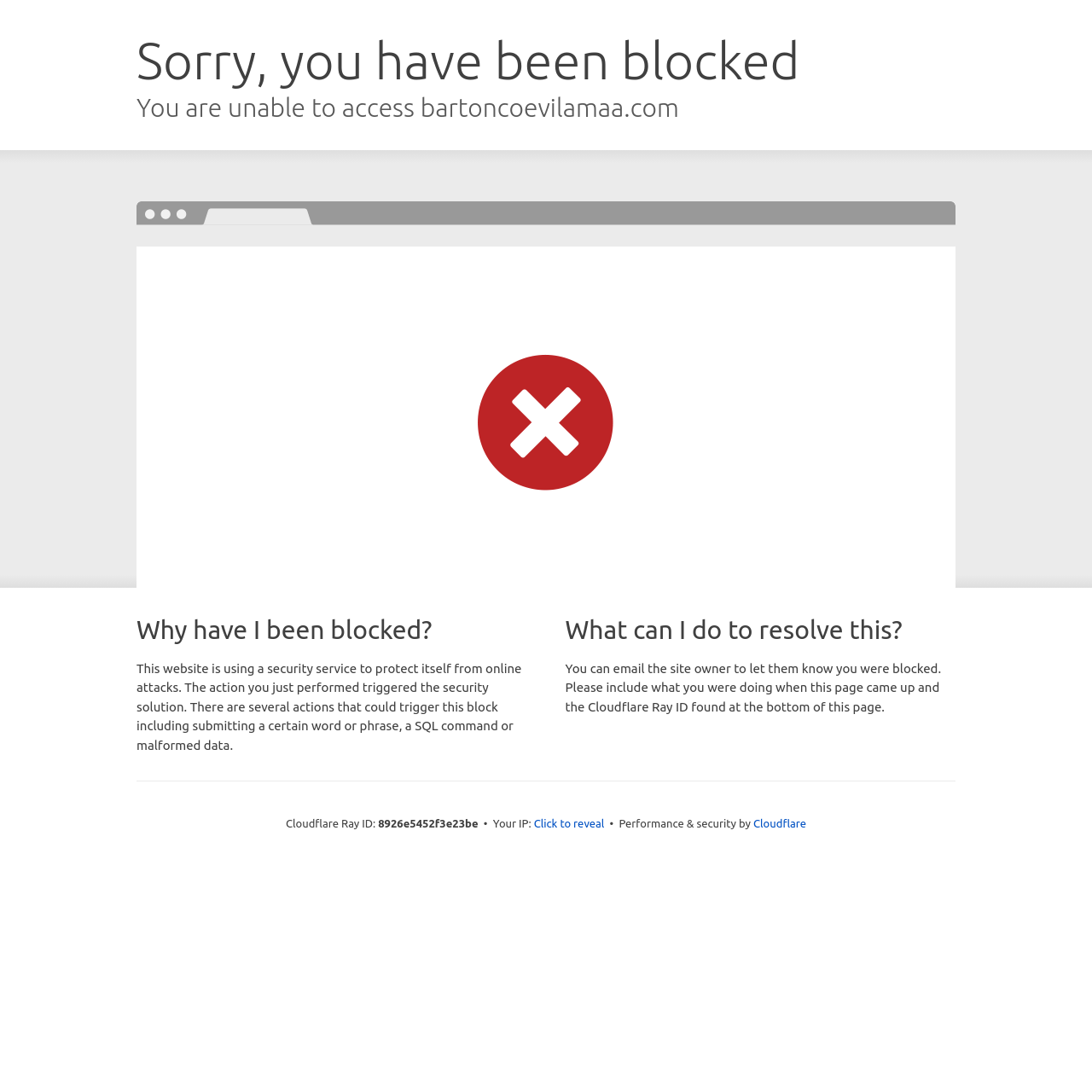Given the description: "Cloudflare", determine the bounding box coordinates of the UI element. The coordinates should be formatted as four float numbers between 0 and 1, [left, top, right, bottom].

[0.69, 0.749, 0.738, 0.76]